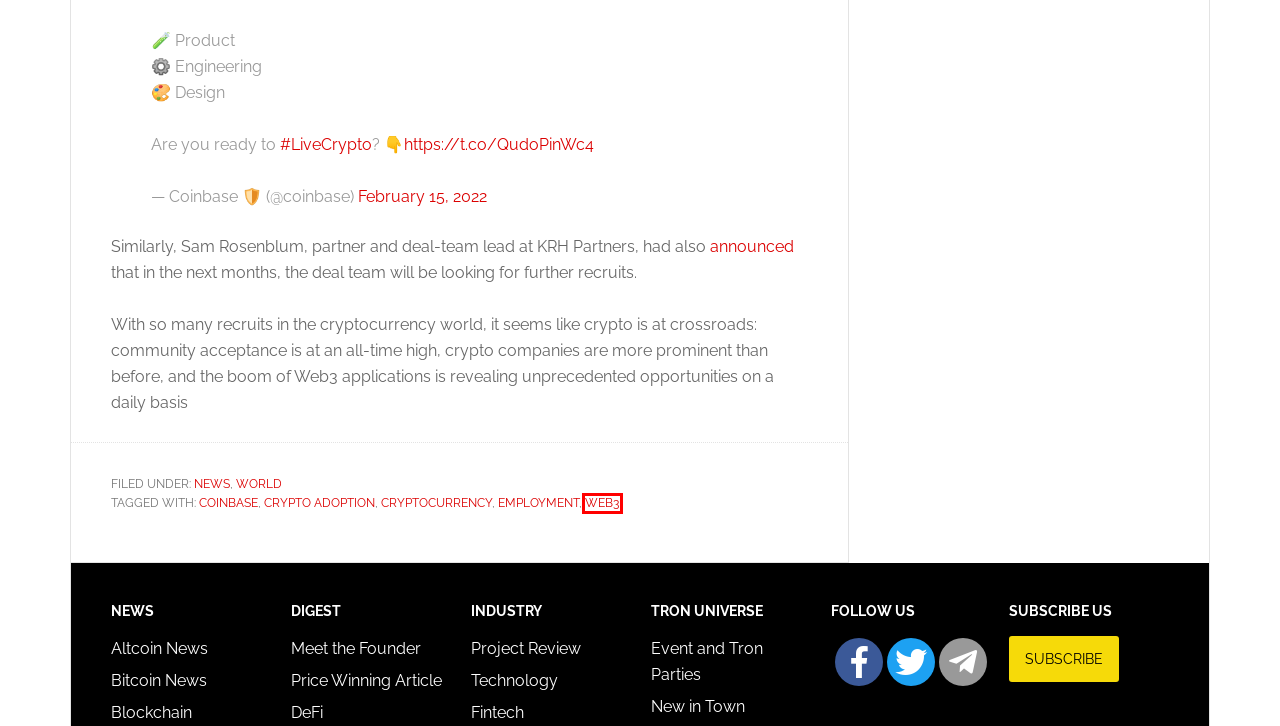You are provided with a screenshot of a webpage containing a red rectangle bounding box. Identify the webpage description that best matches the new webpage after the element in the bounding box is clicked. Here are the potential descriptions:
A. Technology » TronWeekly
B. World » TronWeekly
C. Web3 Archives » TronWeekly
D. Cryptocurrency Archives » TronWeekly
E. Crypto Adoption Archives » TronWeekly
F. New In Town » TronWeekly
G. Price Winning Article » TronWeekly
H. Coinbase Archives » TronWeekly

C